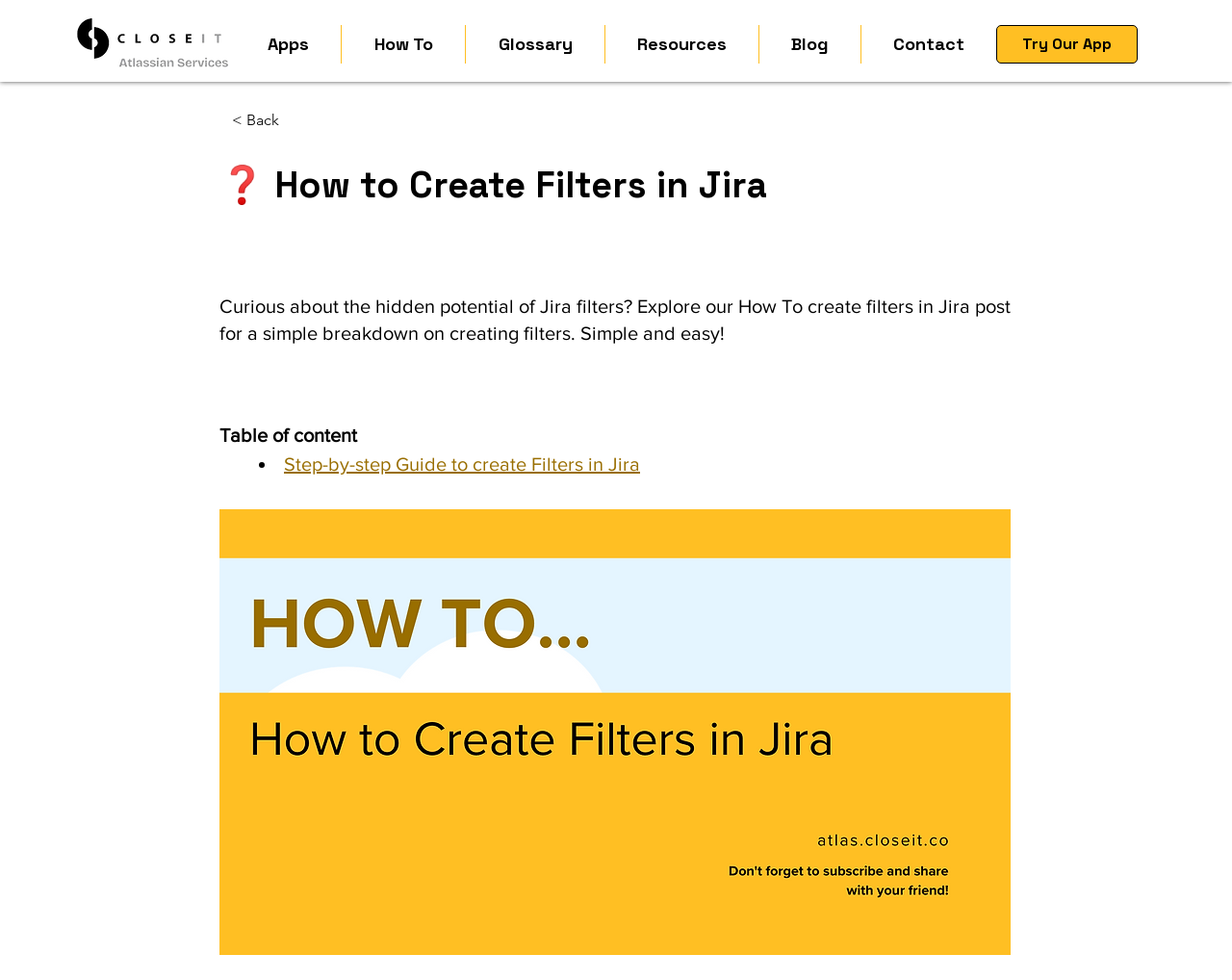What is the image below the heading?
Please analyze the image and answer the question with as much detail as possible.

The image element 'How to Create Filters in Jira preview Image' is located below the heading element, which suggests that it is a preview image related to the topic of creating filters in Jira.